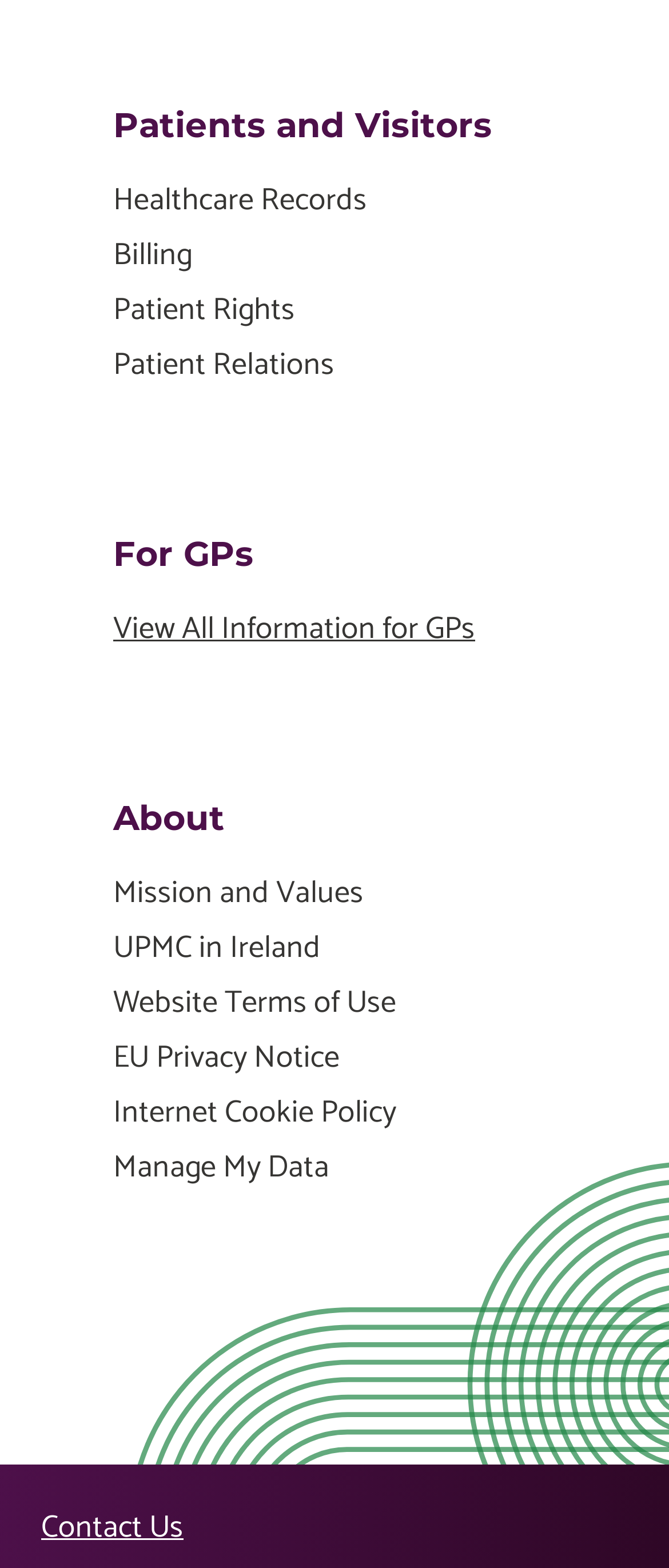Determine the bounding box coordinates for the region that must be clicked to execute the following instruction: "Click the 'Plumbing' link".

None